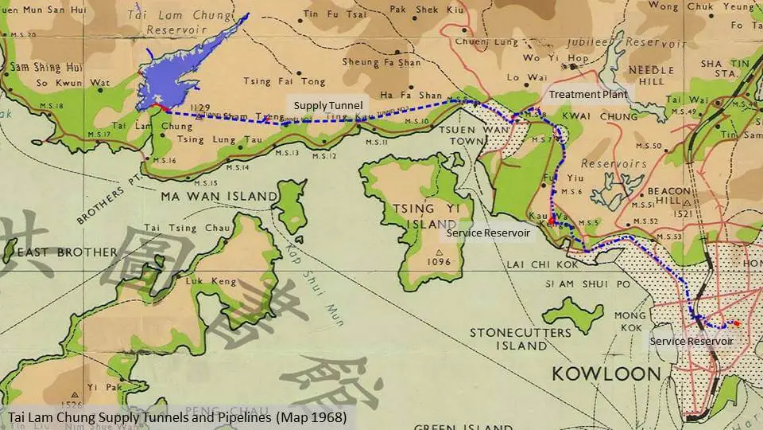Give a detailed account of what is happening in the image.

This historical map from 1968 illustrates the Tai Lam Chung water supply infrastructure in Hong Kong. It highlights the Tai Lam Chung Reservoir and its interconnected supply tunnels, treatment plants, and service reservoirs. Key locations such as Tsuen Wan and various islands, including Ma Wan and Tsing Yi, are marked, showcasing the extensive water management system designed to support the growing needs of the colony. The depiction of the supply routes underscores the engineering efforts in place to ensure a reliable water supply, addressing the challenges of urban demand and environmental geography.